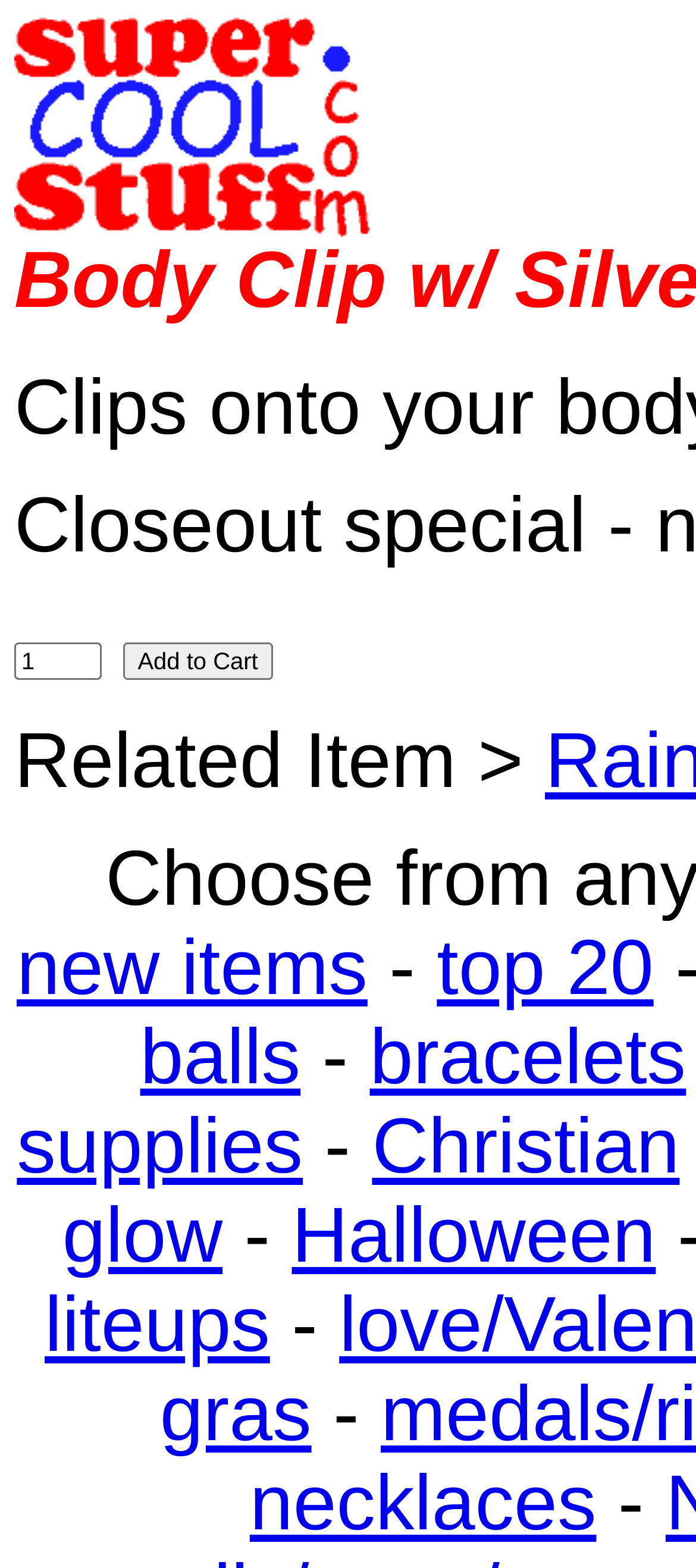Please specify the coordinates of the bounding box for the element that should be clicked to carry out this instruction: "Add to Cart". The coordinates must be four float numbers between 0 and 1, formatted as [left, top, right, bottom].

[0.177, 0.41, 0.391, 0.434]